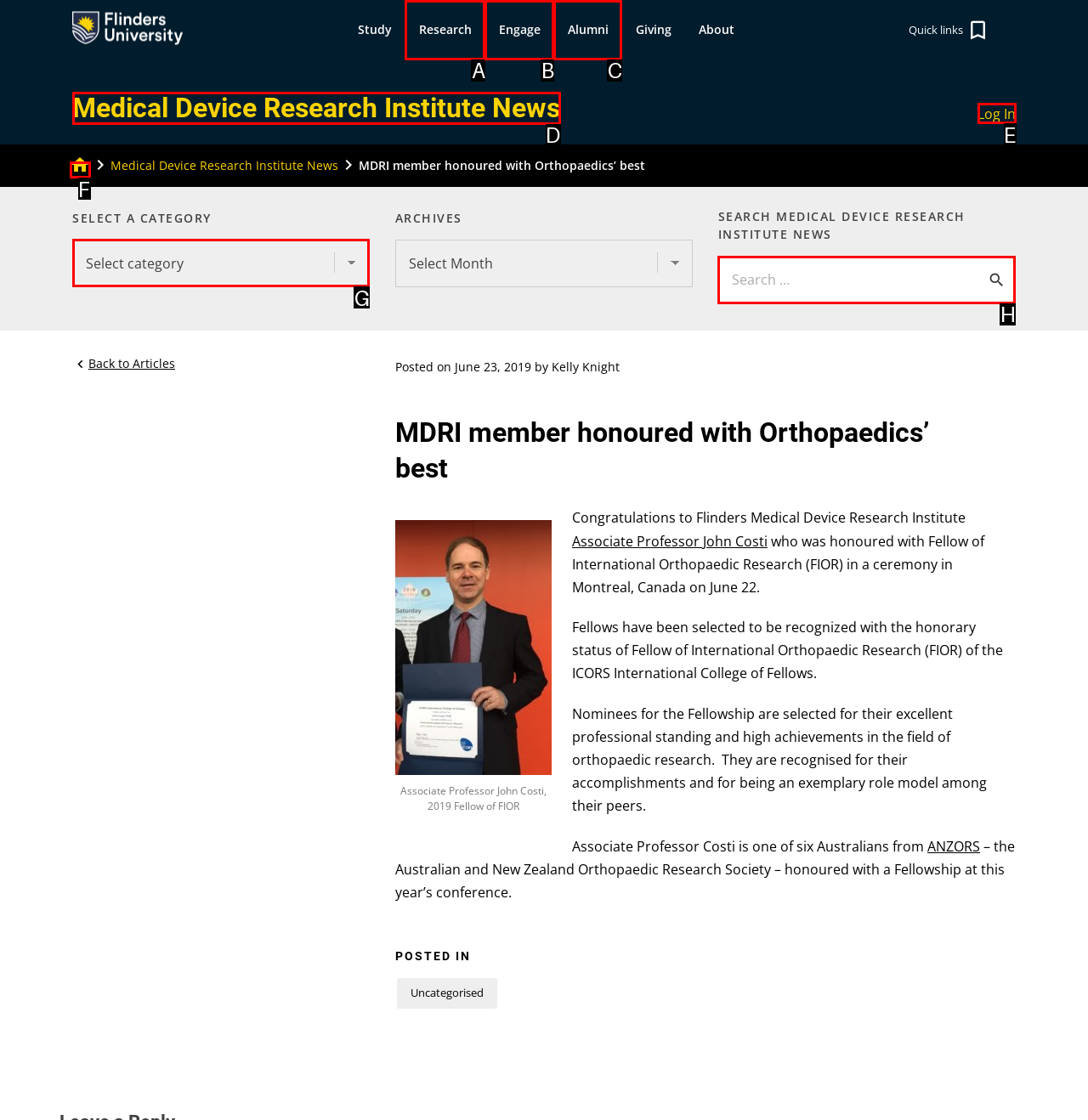Given the description: home, pick the option that matches best and answer with the corresponding letter directly.

F